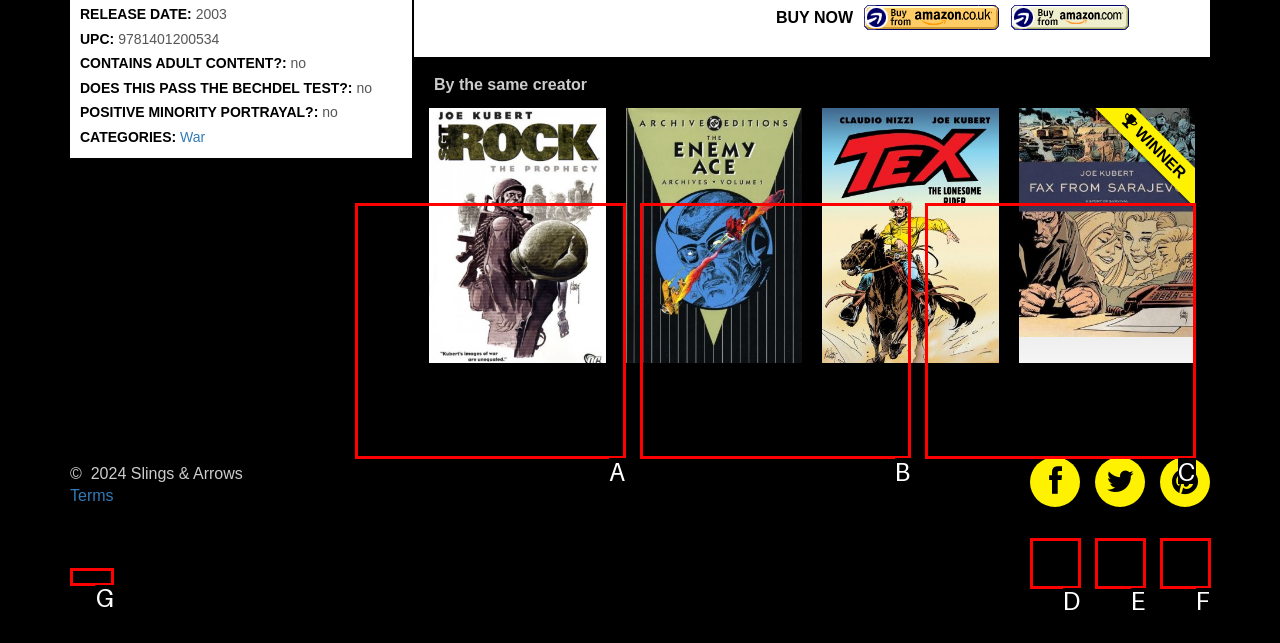Determine which option matches the description: Terms. Answer using the letter of the option.

G